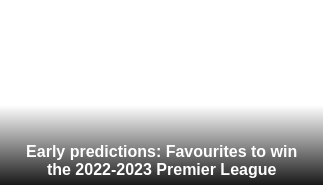What is the purpose of the gradient background?
Examine the image and give a concise answer in one word or a short phrase.

Visually engaging